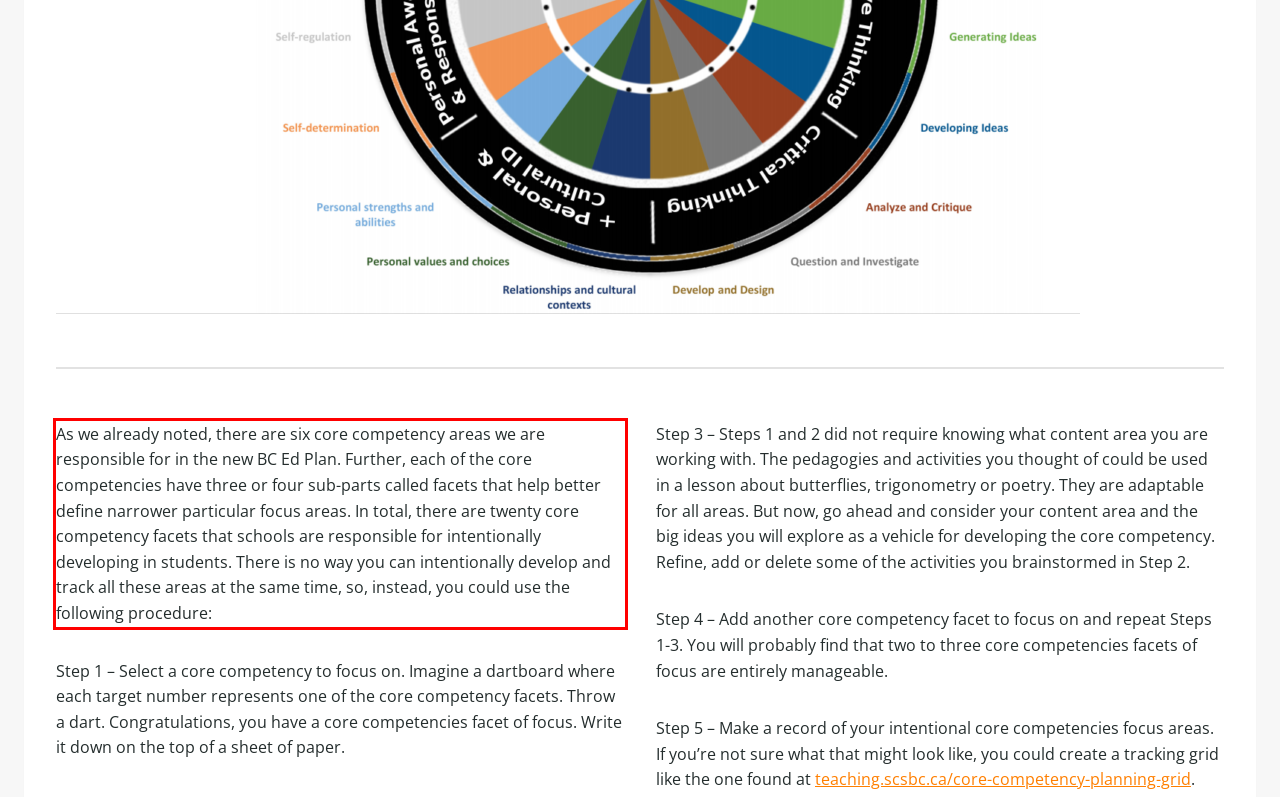From the provided screenshot, extract the text content that is enclosed within the red bounding box.

As we already noted, there are six core competency areas we are responsible for in the new BC Ed Plan. Further, each of the core competencies have three or four sub-parts called facets that help better define narrower particular focus areas. In total, there are twenty core competency facets that schools are responsible for intentionally developing in students. There is no way you can intentionally develop and track all these areas at the same time, so, instead, you could use the following procedure: